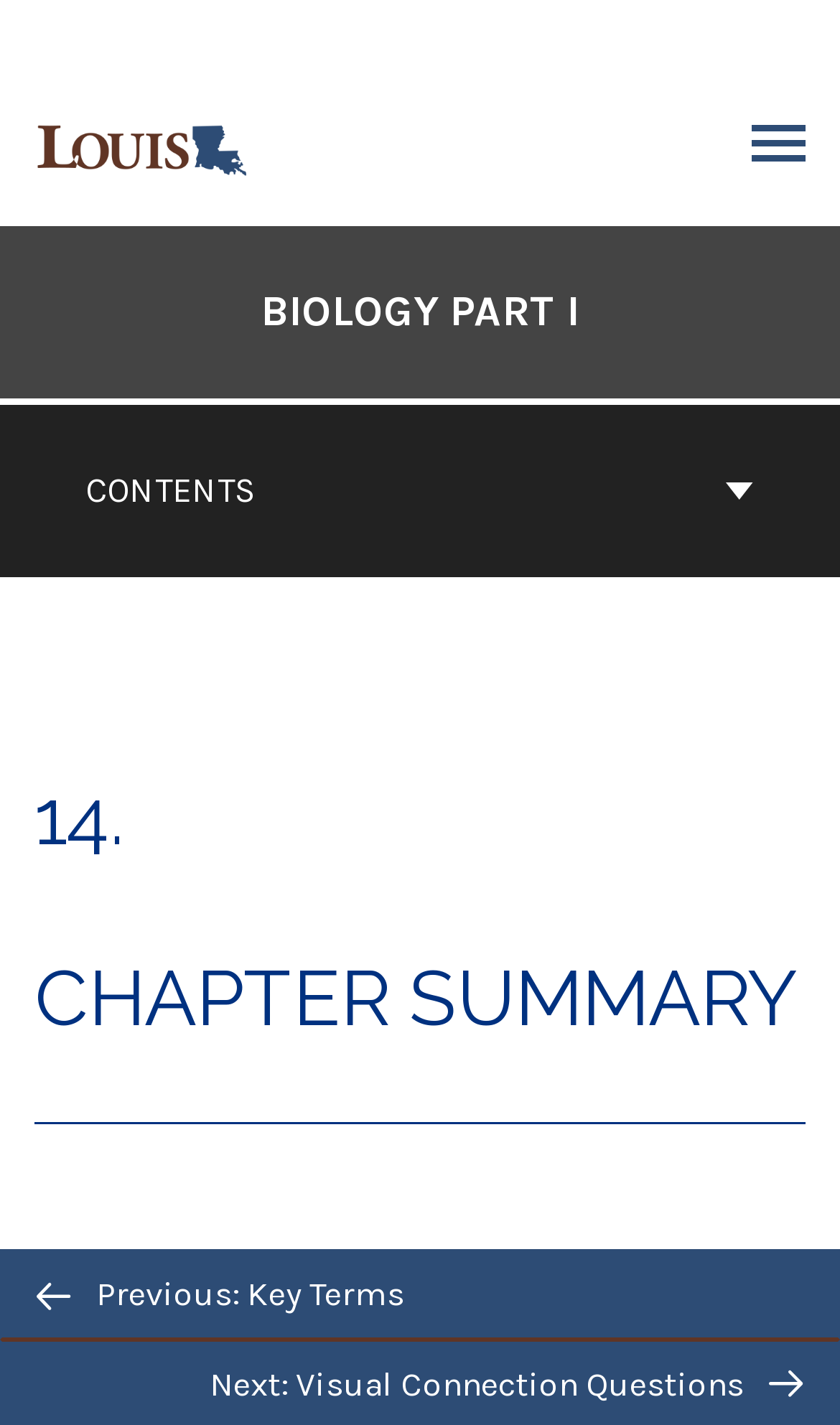Given the element description, predict the bounding box coordinates in the format (top-left x, top-left y, bottom-right x, bottom-right y), using floating point numbers between 0 and 1: Toggle Menu

[0.895, 0.088, 0.959, 0.118]